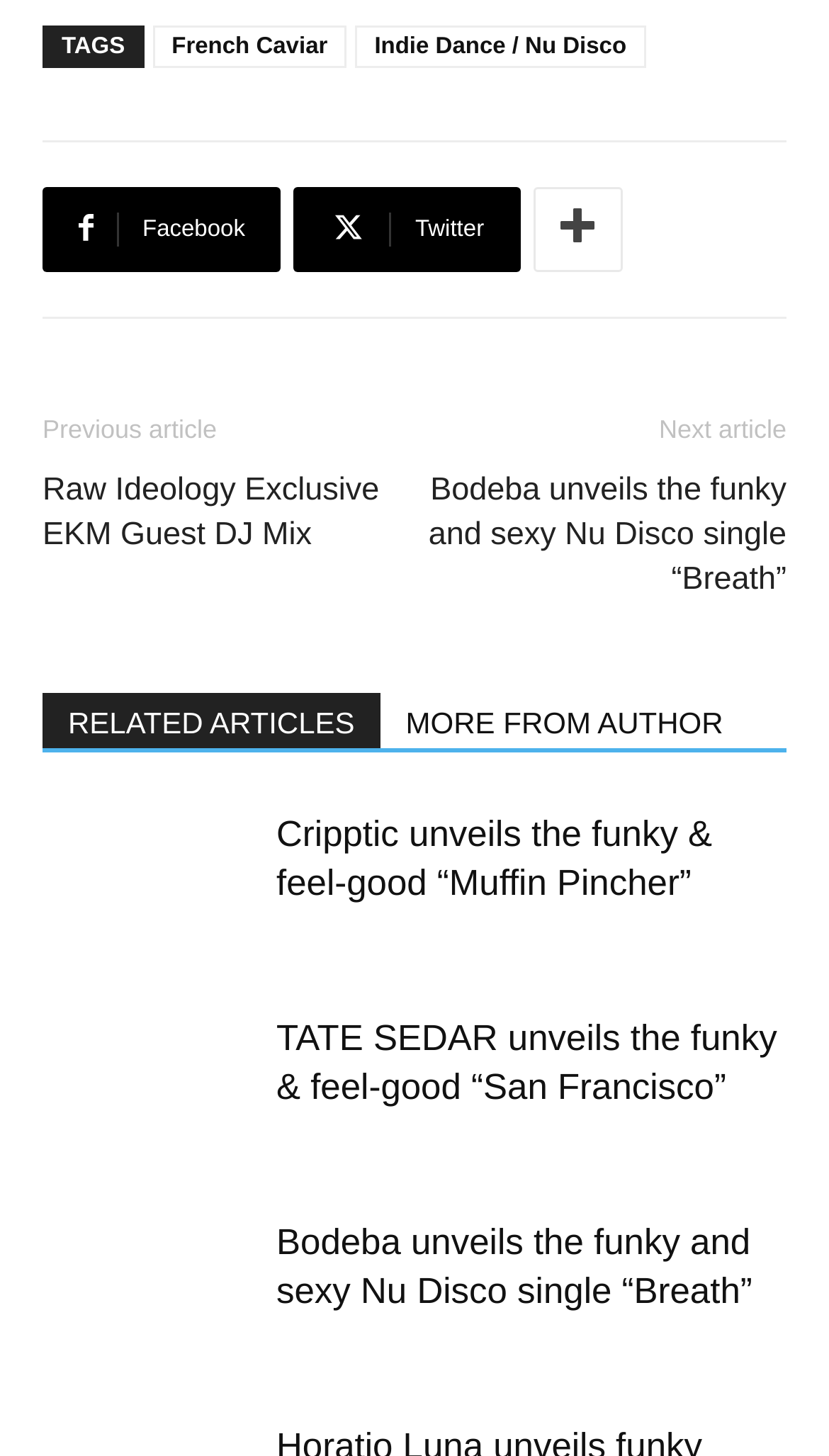How many articles are on the webpage?
Based on the screenshot, provide your answer in one word or phrase.

3